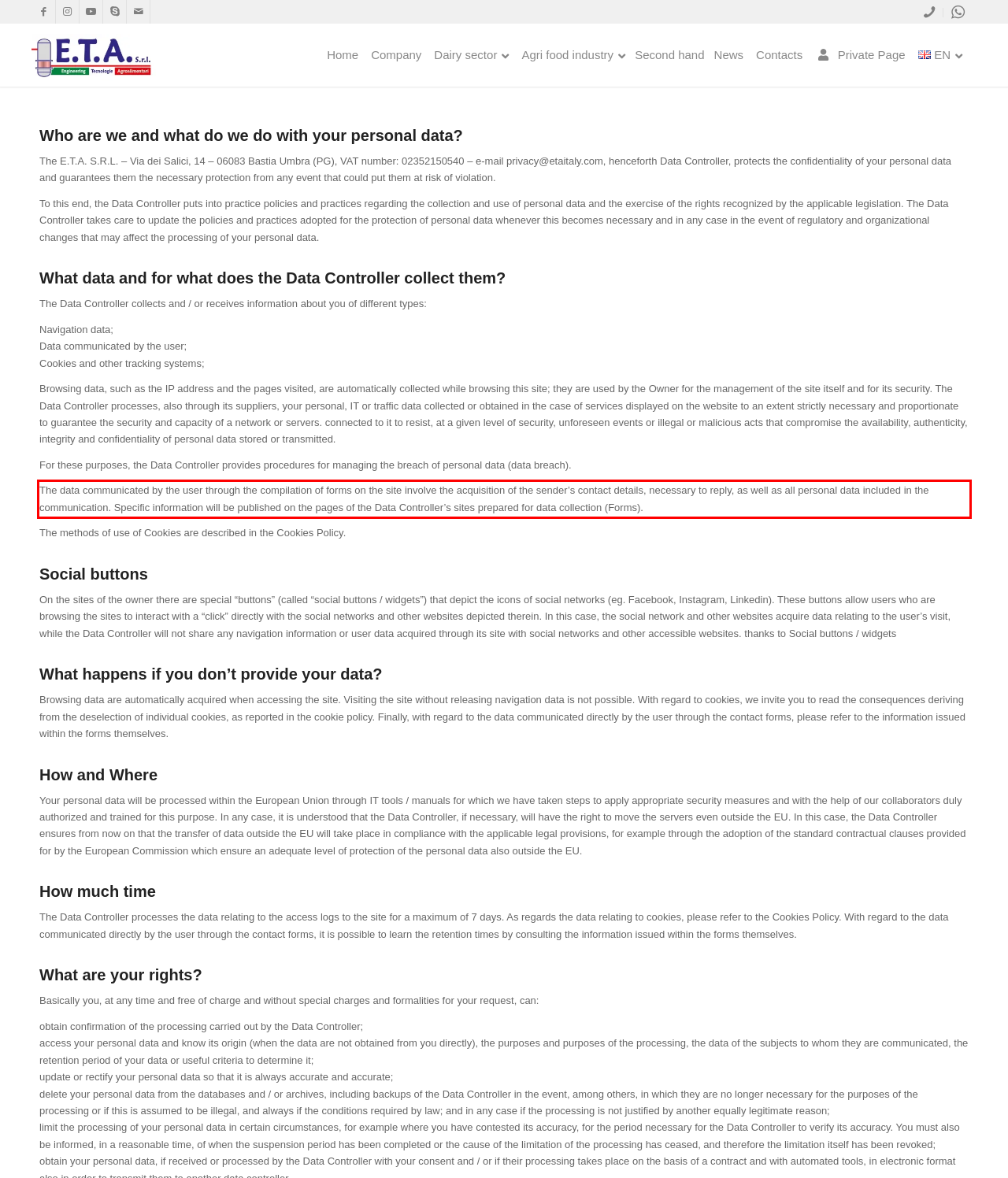You are provided with a screenshot of a webpage featuring a red rectangle bounding box. Extract the text content within this red bounding box using OCR.

The data communicated by the user through the compilation of forms on the site involve the acquisition of the sender’s contact details, necessary to reply, as well as all personal data included in the communication. Specific information will be published on the pages of the Data Controller’s sites prepared for data collection (Forms).